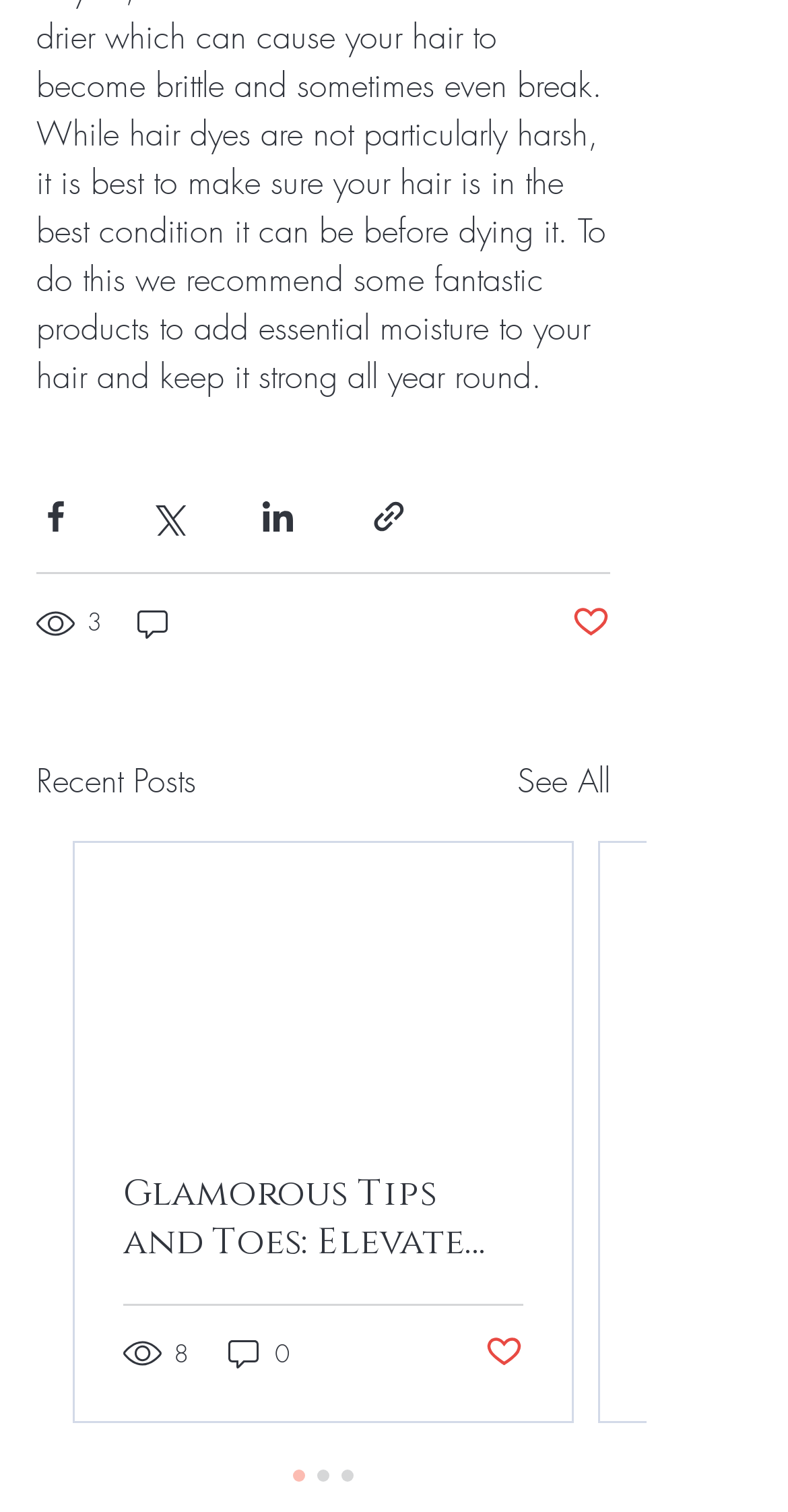Predict the bounding box of the UI element that fits this description: "See All".

[0.656, 0.499, 0.774, 0.532]